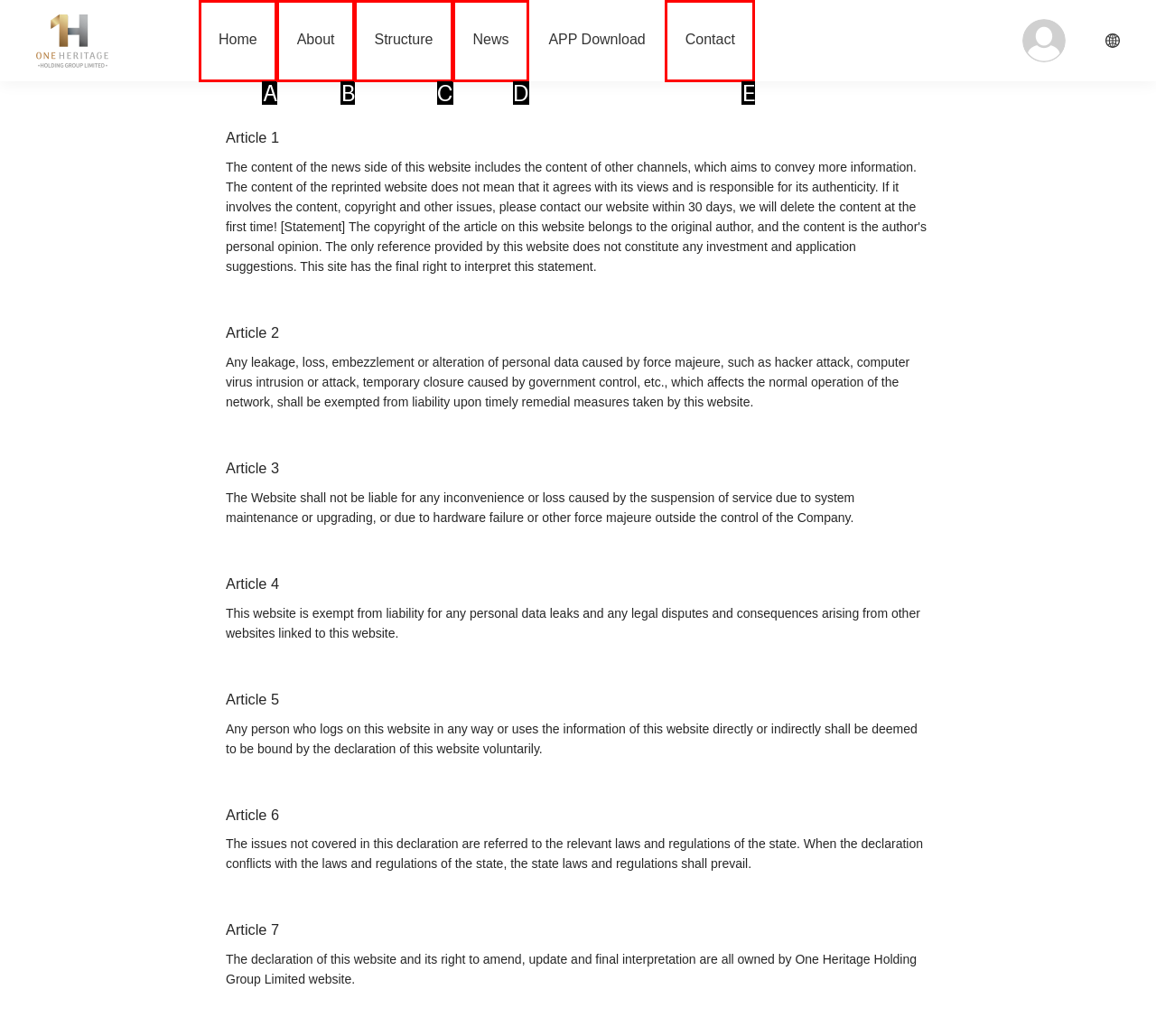Match the following description to the correct HTML element: Contact Indicate your choice by providing the letter.

E